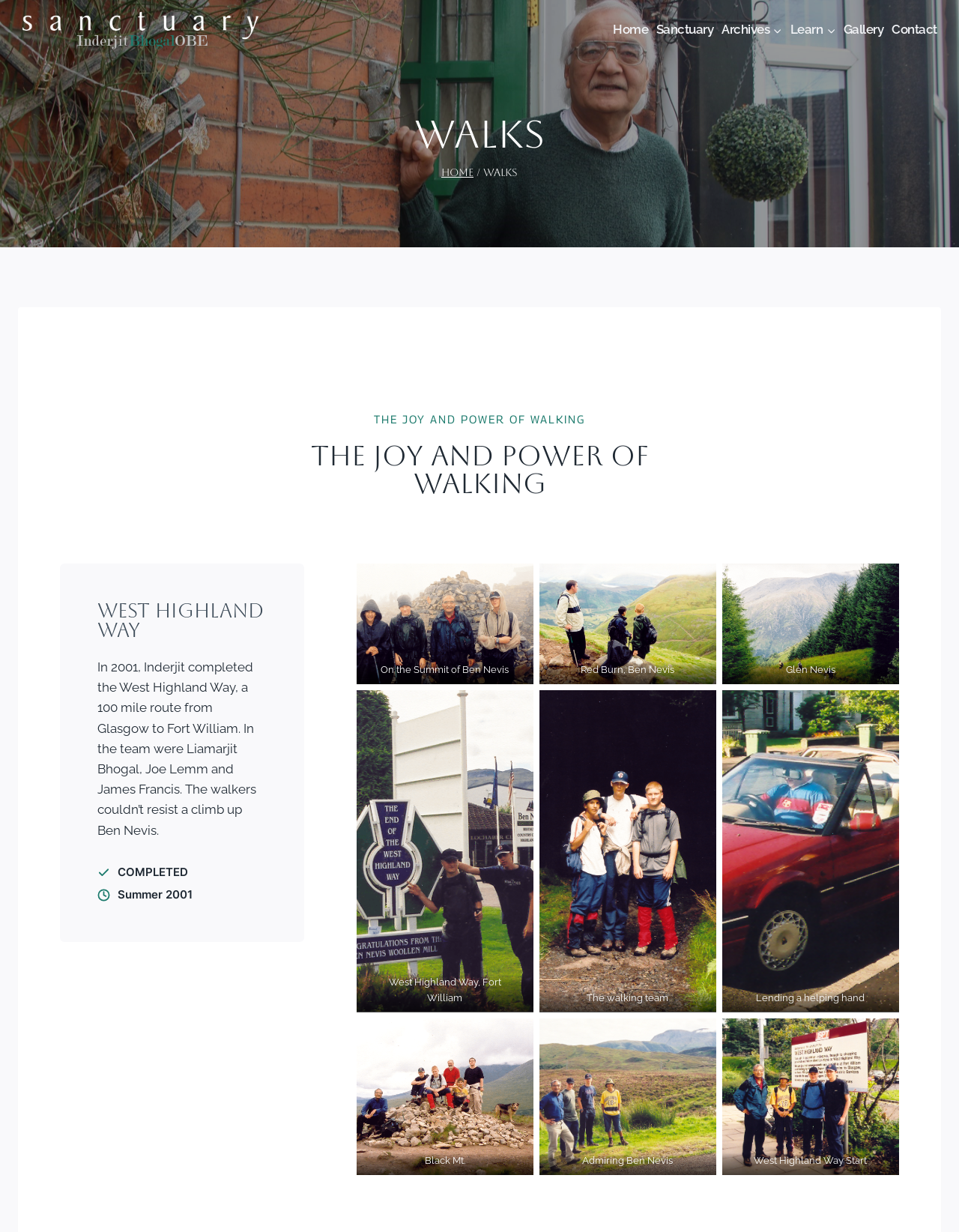Create an elaborate caption that covers all aspects of the webpage.

This webpage is about Rev. Dr. Inderjit Bhogal OBE's walking experiences, specifically his completion of the West Highland Way in 2001. At the top left, there is a link to the website's homepage, accompanied by an image of Rev. Dr. Inderjit Bhogal OBE. Below this, there is a primary navigation menu with links to various sections of the website, including Home, Sanctuary, Archives, Learn, Gallery, and Contact.

The main content of the page is divided into sections. The first section has a heading "Walks" and a subheading "THE JOY AND POWER OF WALKING" in a larger font size. Below this, there is a paragraph of text describing Inderjit's completion of the West Highland Way, a 100-mile route from Glasgow to Fort William, along with his team members.

To the left of this text, there is a heading "West Highland Way" in a smaller font size. Below this, there are several figures, each containing an image with a figcaption. These images depict various scenes from Inderjit's walk, including the summit of Ben Nevis, Red Burn, Glen Nevis, and the walking team. The images are arranged in a grid-like pattern, with three images in the top row and four in the bottom row.

At the bottom of the page, there are two lines of text, "COMPLETED" and "Summer 2001", indicating the completion date of the walk. Overall, the webpage has a simple and clean design, with a focus on showcasing Inderjit's walking experiences through images and text.